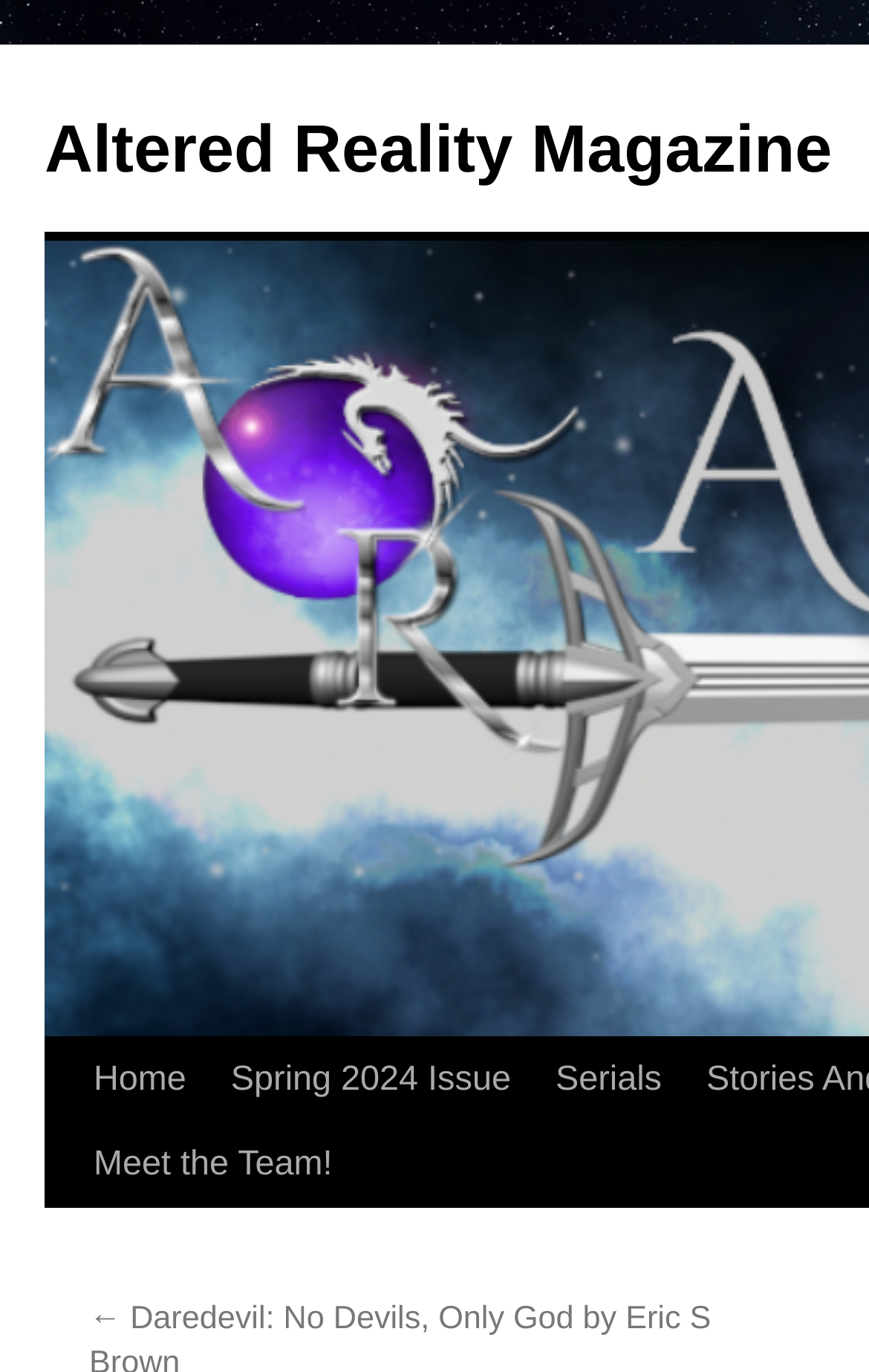Identify the bounding box coordinates for the UI element described as: "Home".

[0.082, 0.757, 0.222, 0.819]